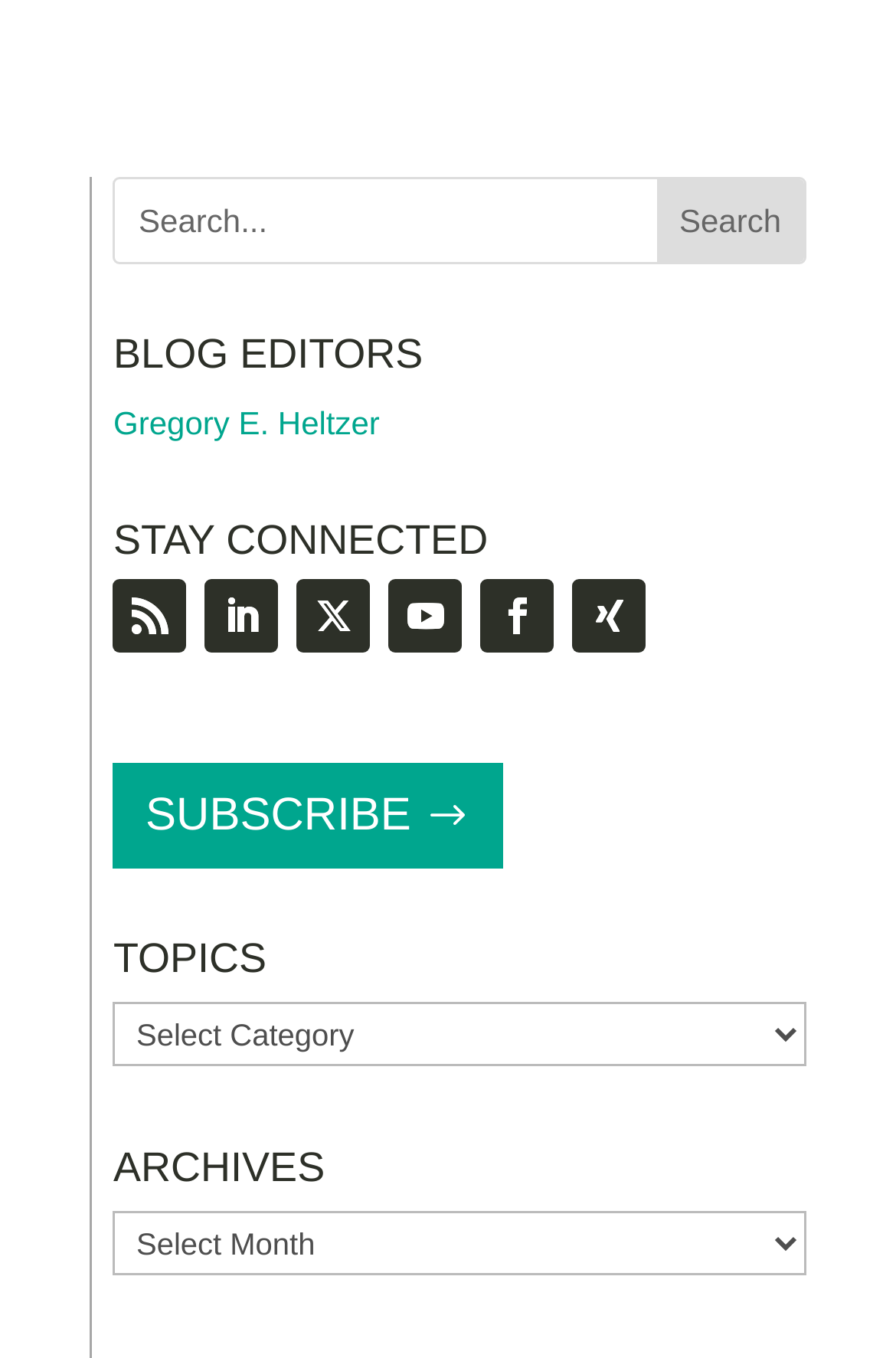Identify the bounding box coordinates for the UI element described as: "Follow".

[0.332, 0.427, 0.414, 0.481]